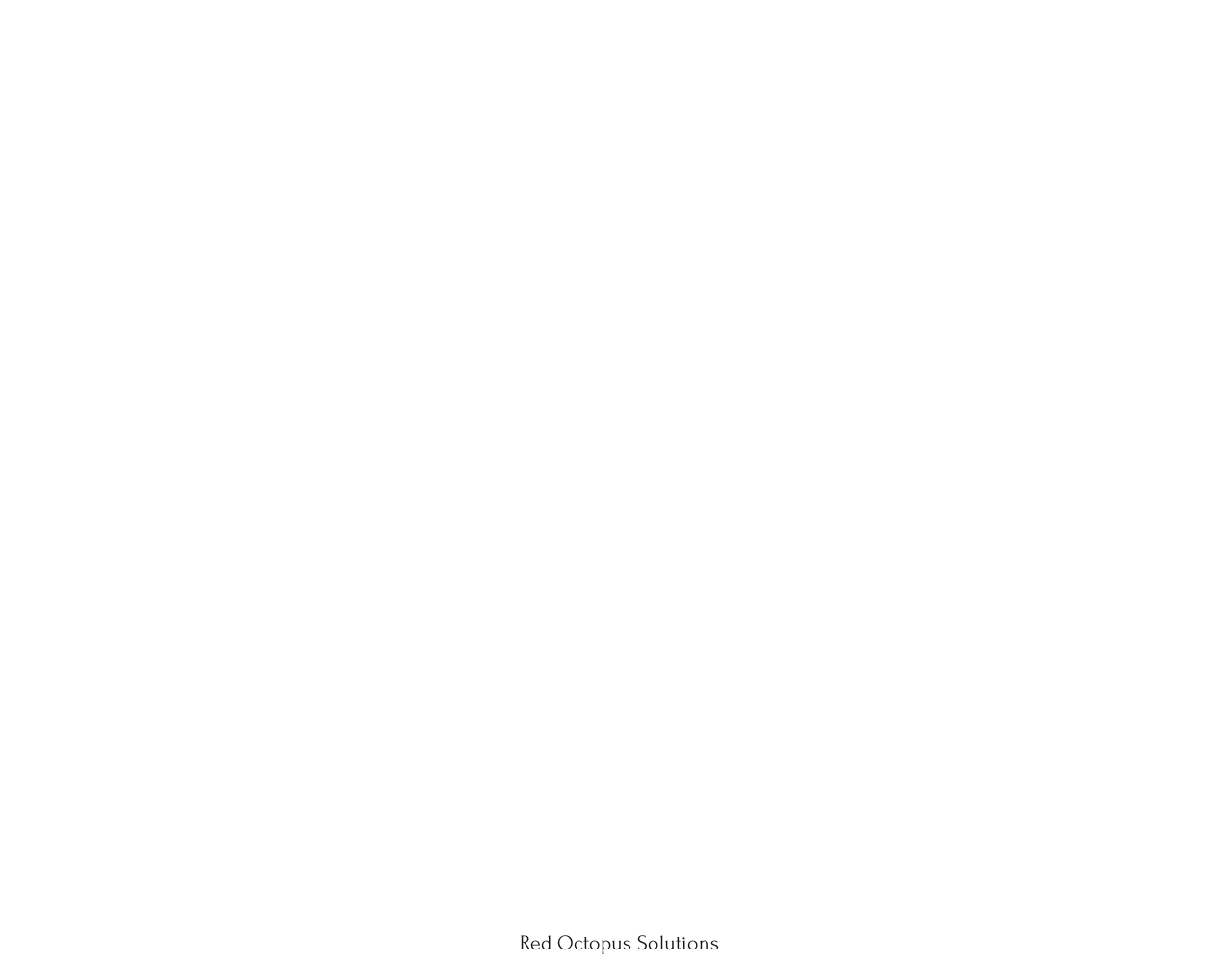Bounding box coordinates are given in the format (top-left x, top-left y, bottom-right x, bottom-right y). All values should be floating point numbers between 0 and 1. Provide the bounding box coordinate for the UI element described as: Red Octopus Solutions

[0.421, 0.968, 0.583, 0.992]